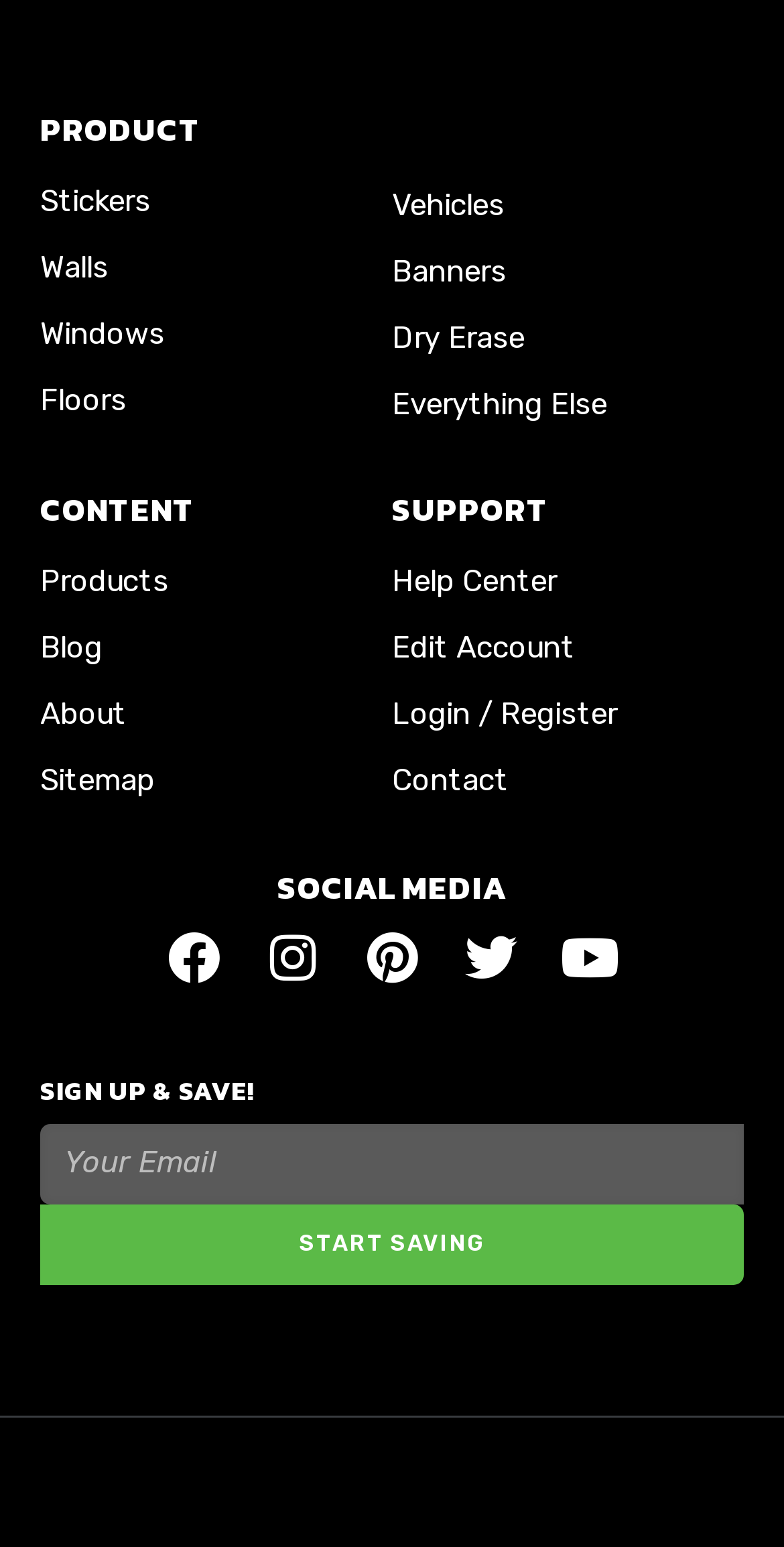Highlight the bounding box coordinates of the region I should click on to meet the following instruction: "Click on the 'Stickers' link".

[0.051, 0.112, 0.5, 0.149]